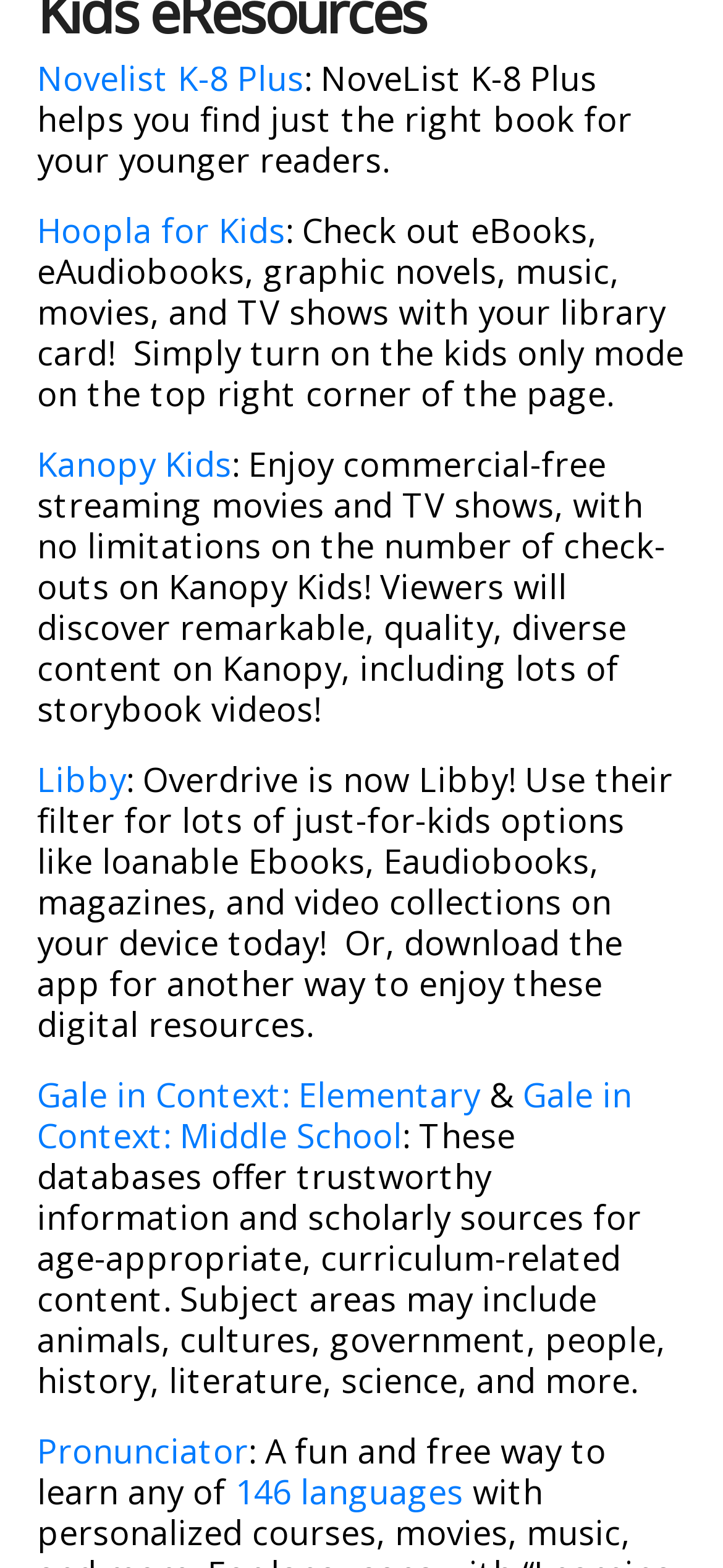Given the element description "Pronunciator", identify the bounding box of the corresponding UI element.

[0.051, 0.911, 0.344, 0.939]